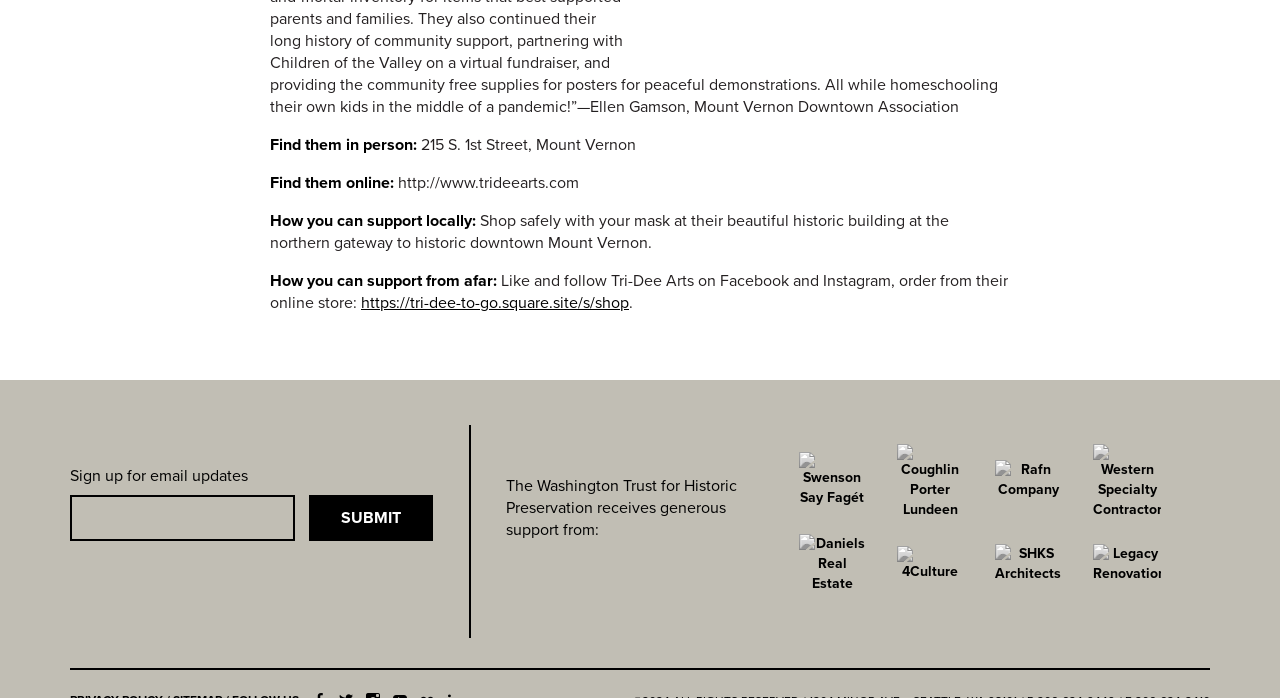How can you support Tri-Dee Arts from afar? Analyze the screenshot and reply with just one word or a short phrase.

Like and follow on Facebook and Instagram, order from their online store